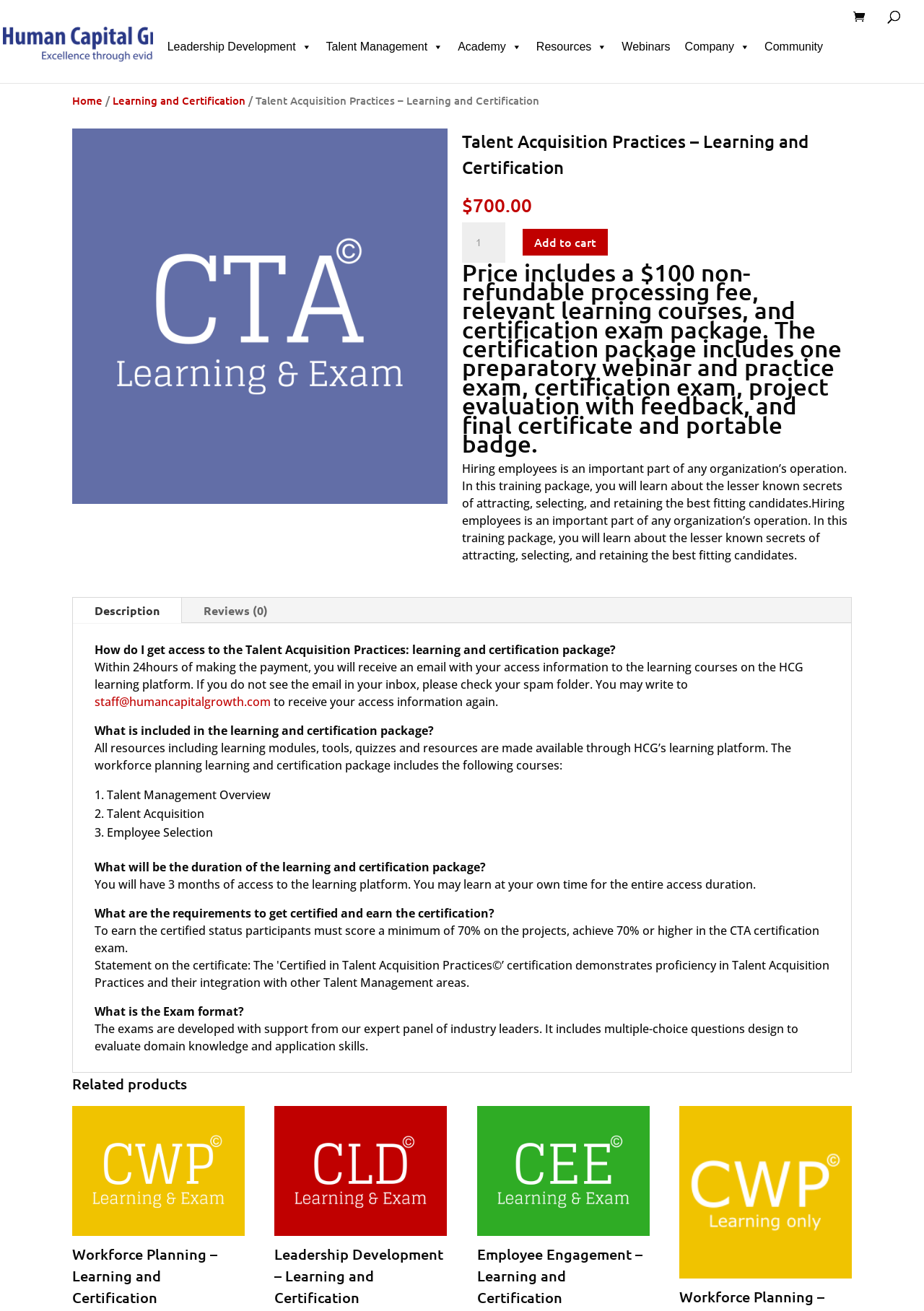Respond to the question below with a single word or phrase:
What is the format of the certification exam?

Multiple-choice questions